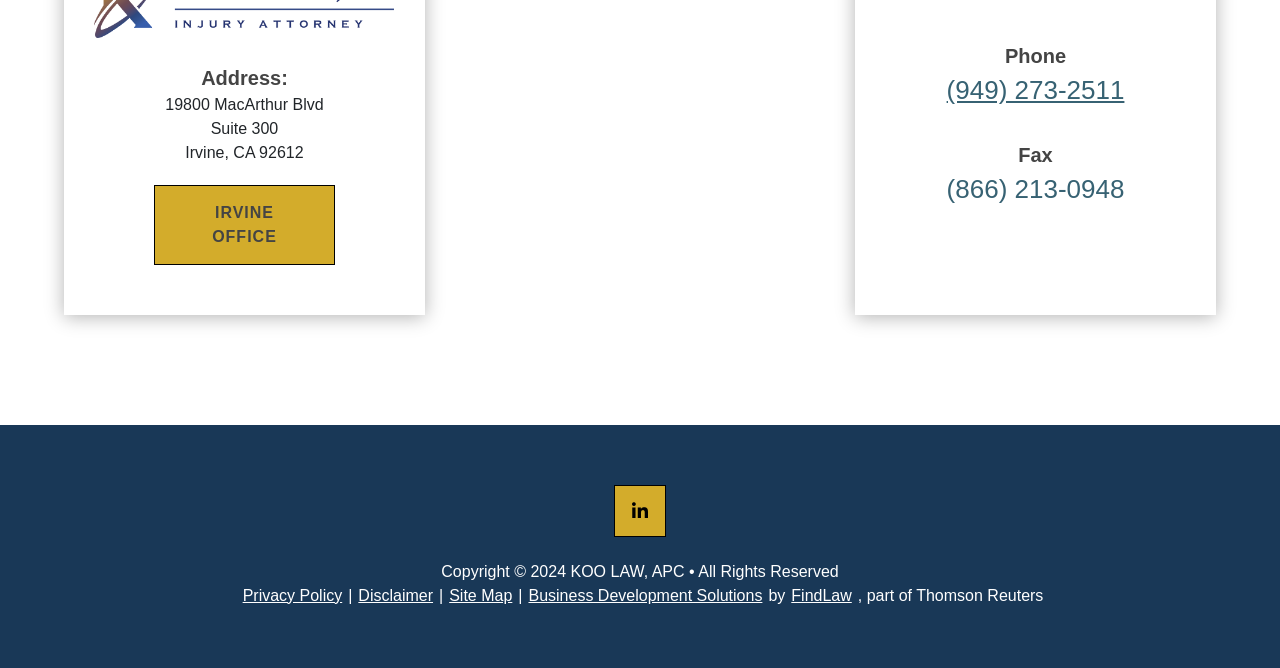Kindly respond to the following question with a single word or a brief phrase: 
What is the phone number of the Irvine office?

(949) 273-2511